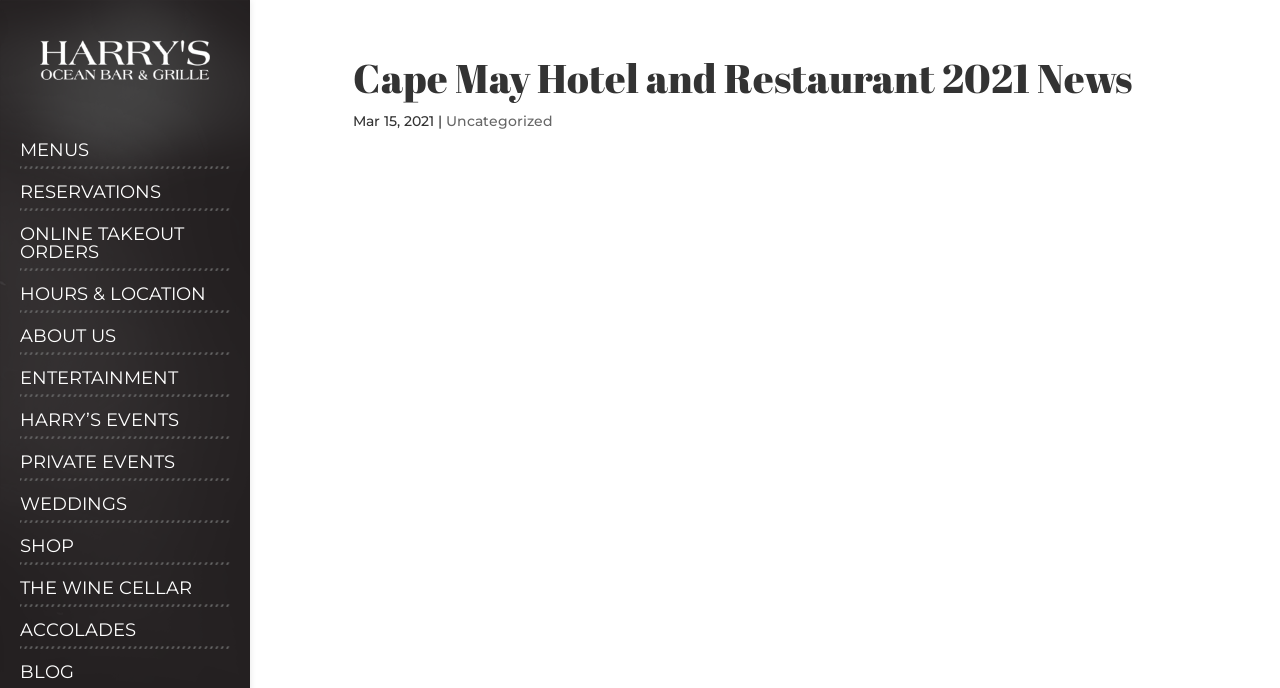Pinpoint the bounding box coordinates of the element that must be clicked to accomplish the following instruction: "Explore ENTERTAINMENT". The coordinates should be in the format of four float numbers between 0 and 1, i.e., [left, top, right, bottom].

[0.016, 0.536, 0.211, 0.577]